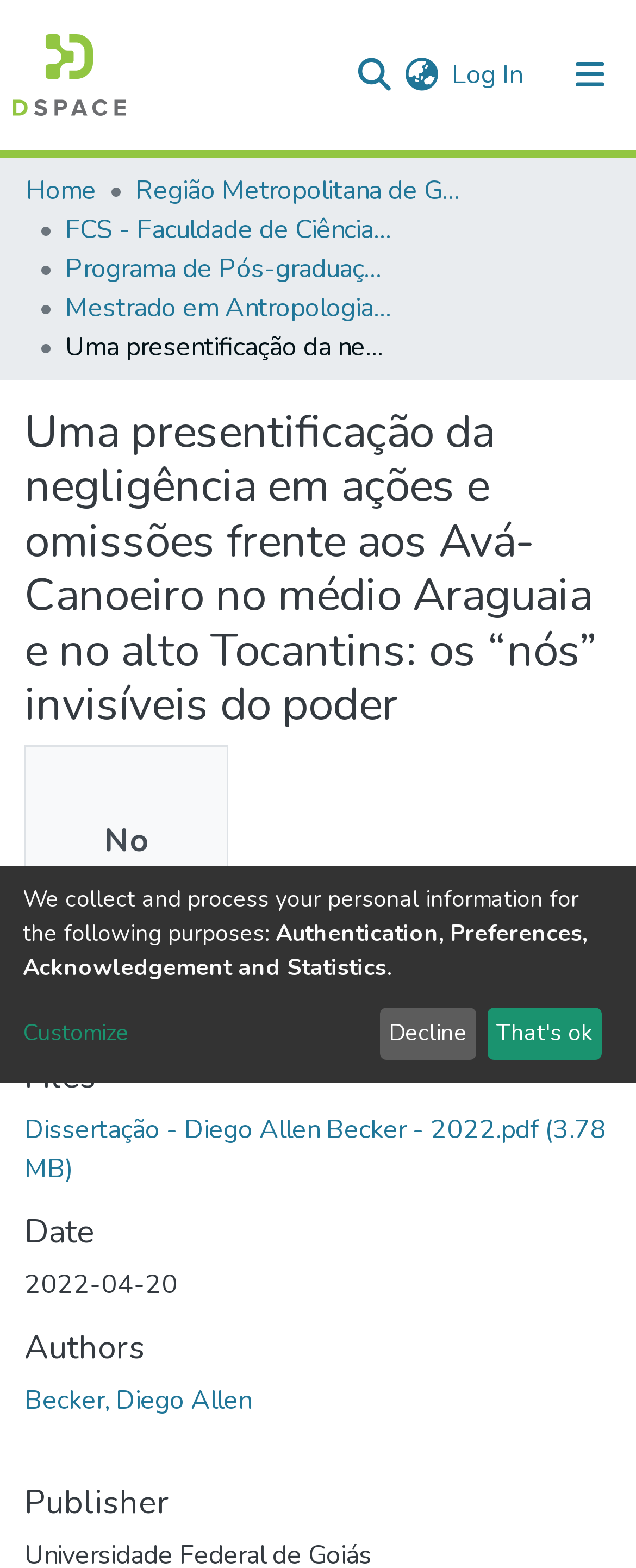What is the date of the dissertation? Examine the screenshot and reply using just one word or a brief phrase.

2022-04-20